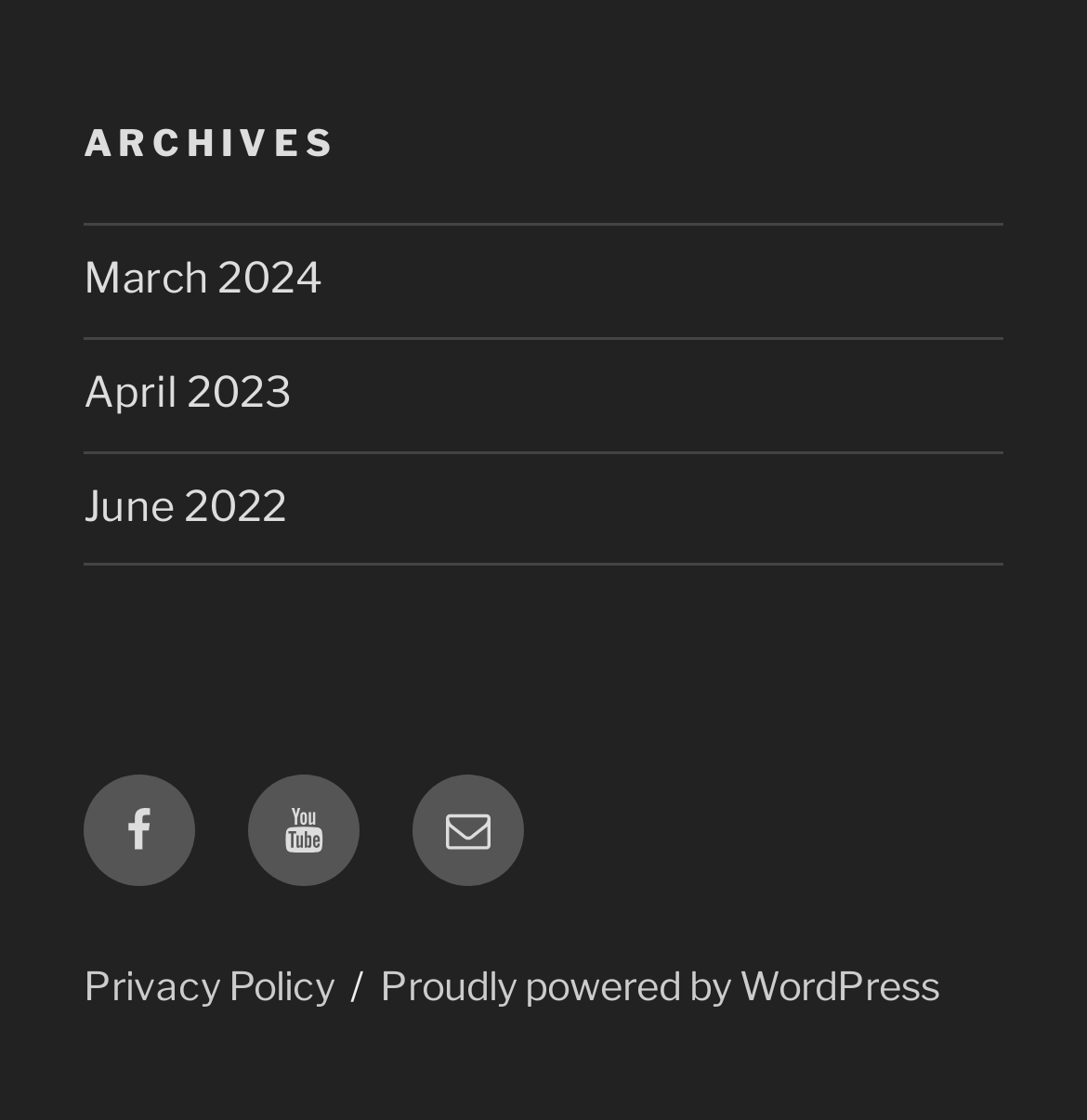Locate the bounding box coordinates of the element that should be clicked to fulfill the instruction: "Go to YouTube channel".

[0.228, 0.693, 0.331, 0.792]